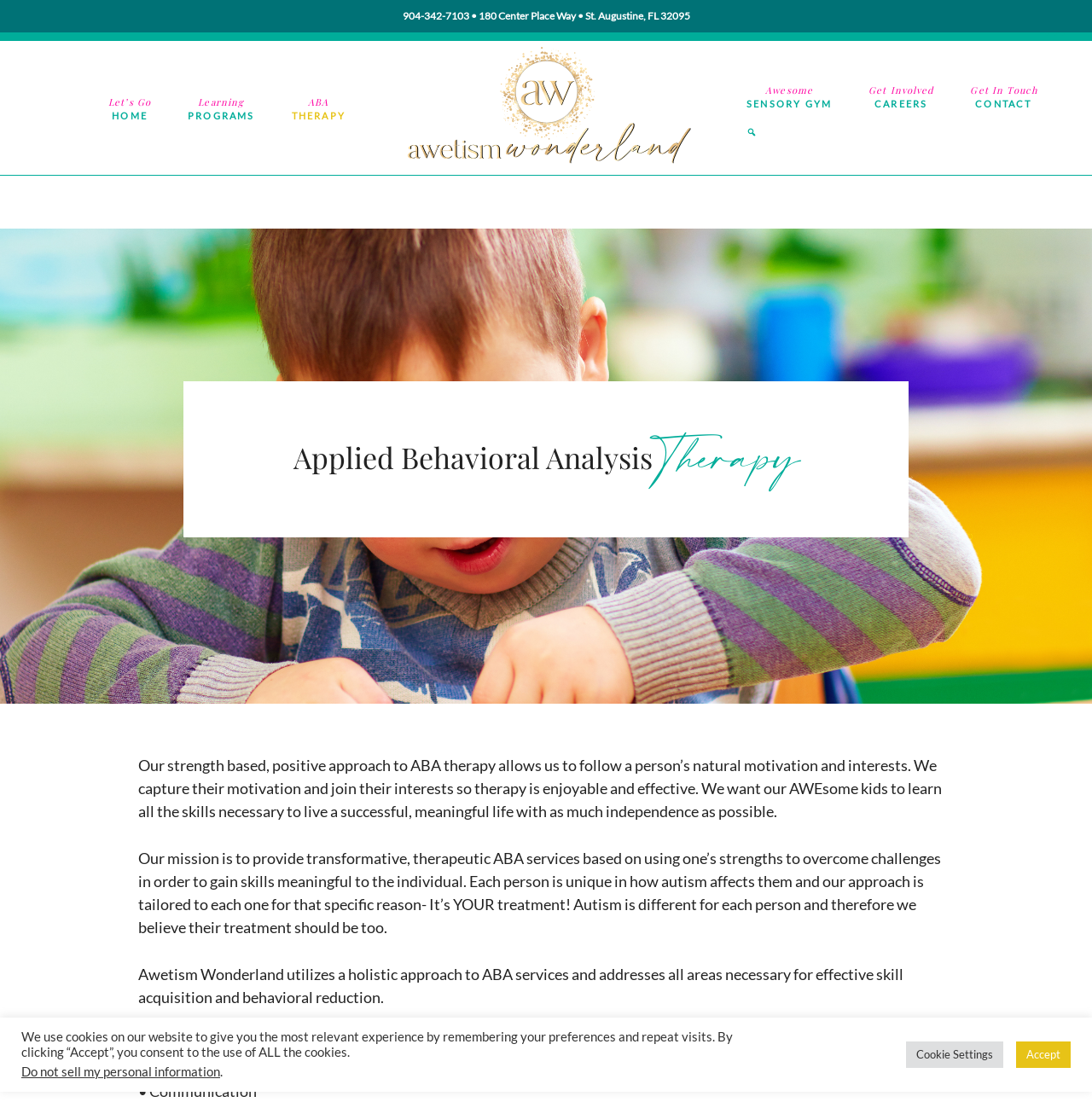What is the address of the ABA therapy center? Examine the screenshot and reply using just one word or a brief phrase.

180 Center Place Way, St. Augustine, FL 32095